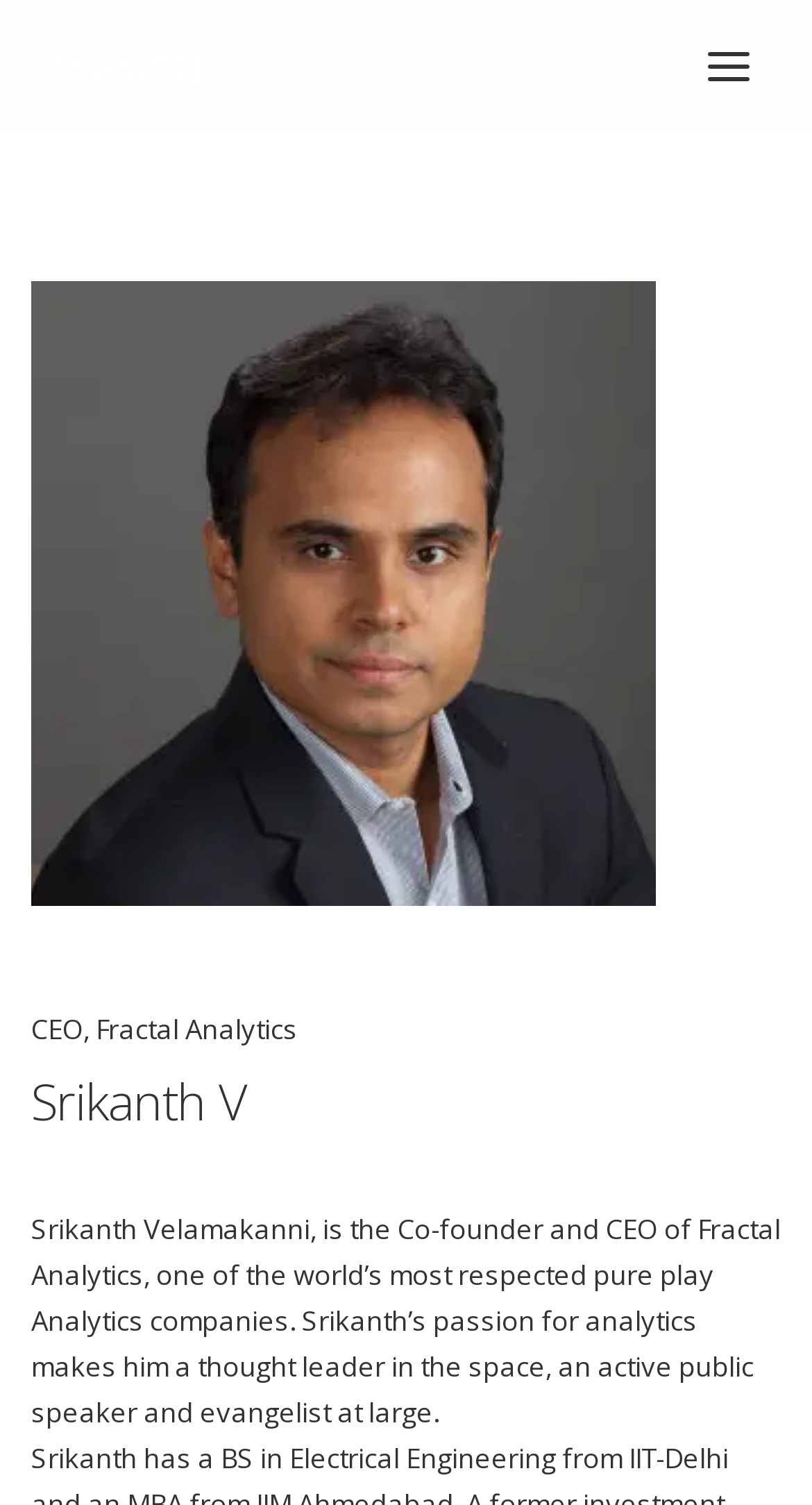Determine the bounding box coordinates for the area that should be clicked to carry out the following instruction: "Read the author's name 'GAYATRI PAGDI'".

None